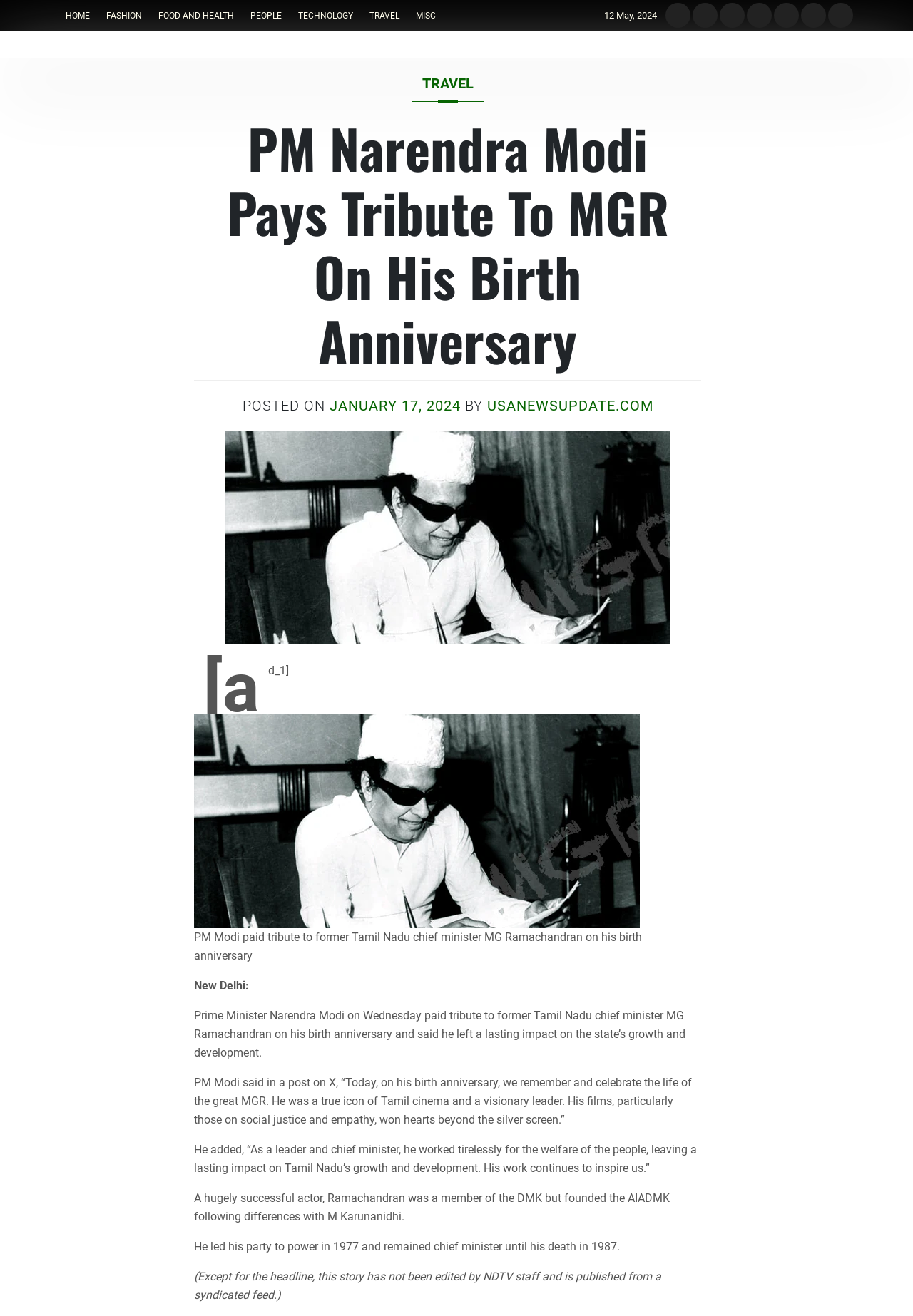Locate the bounding box of the UI element described by: "Food and Health" in the given webpage screenshot.

[0.788, 0.002, 0.816, 0.021]